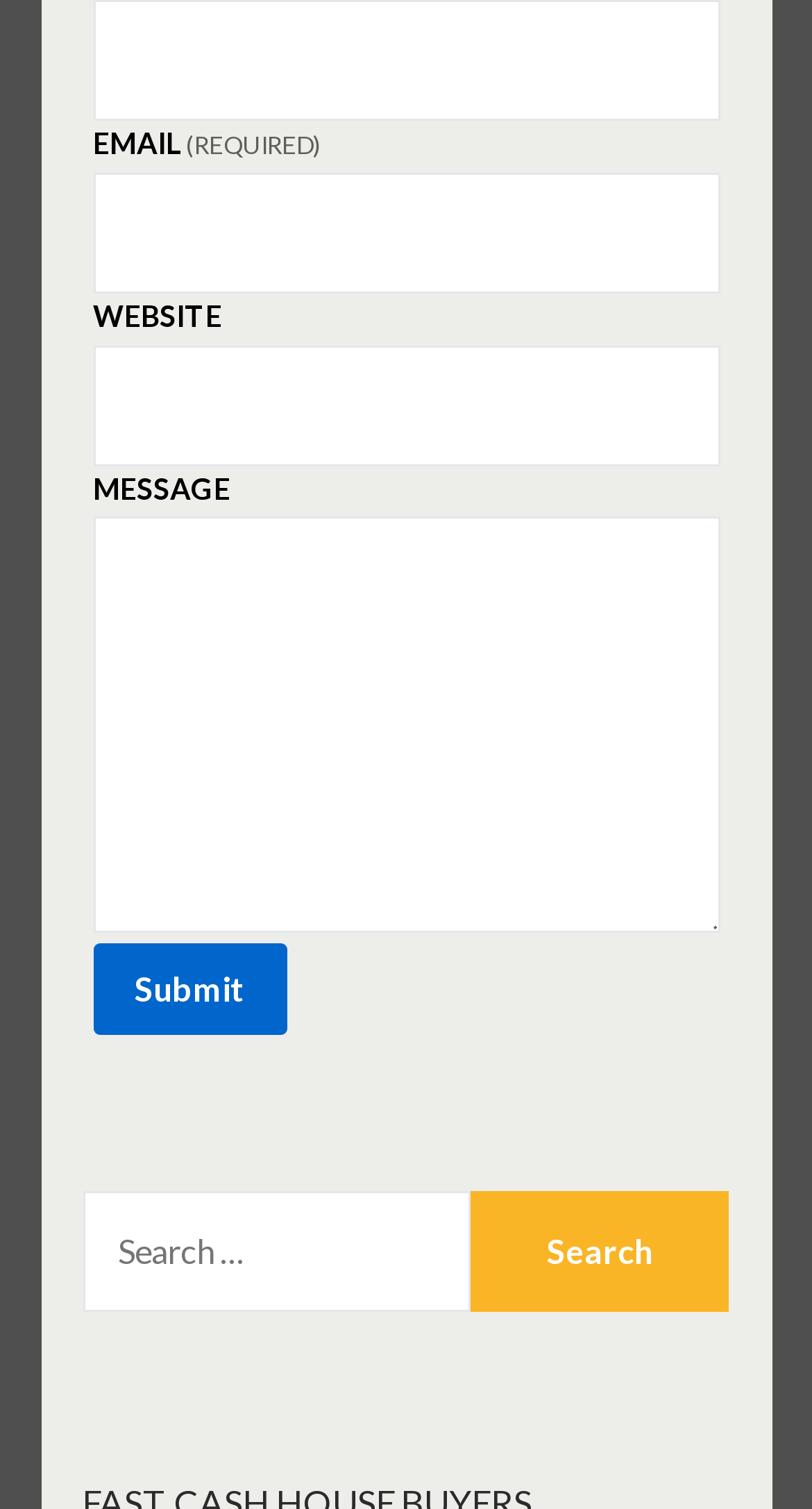Answer the question using only a single word or phrase: 
What is the first input field for?

Email